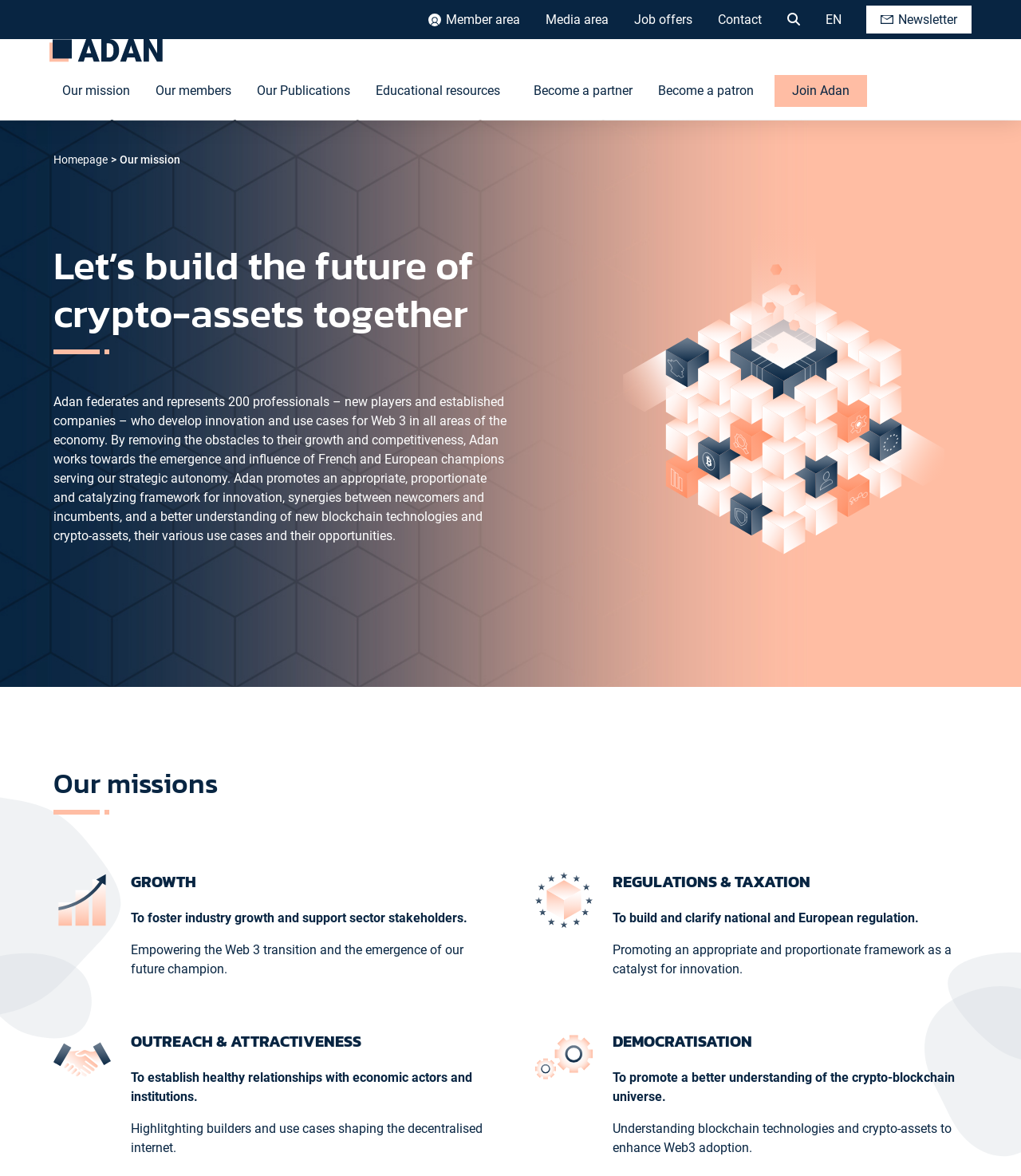Please provide the bounding box coordinates for the UI element as described: "alt="Adan"". The coordinates must be four floats between 0 and 1, represented as [left, top, right, bottom].

[0.048, 0.036, 0.159, 0.049]